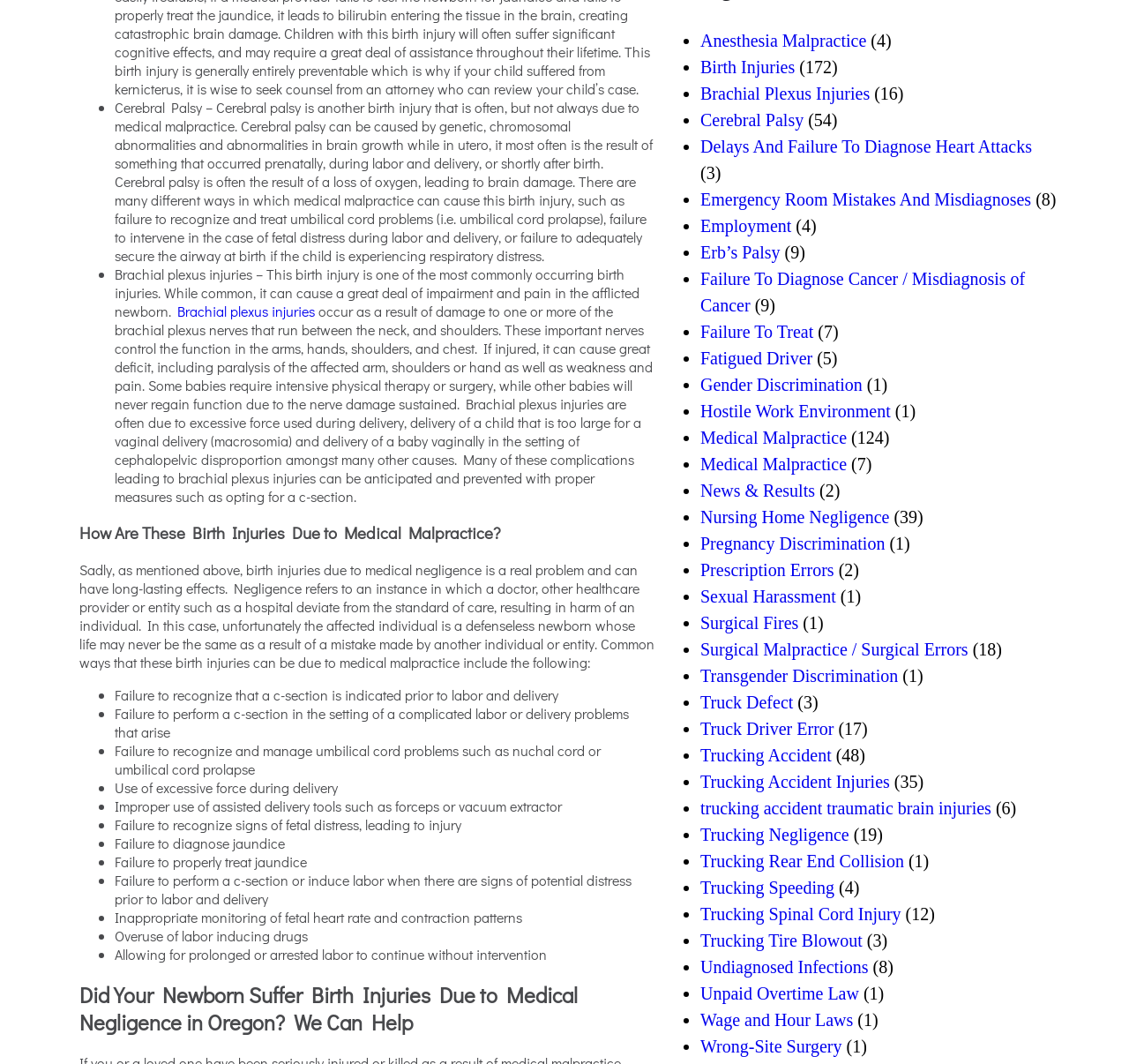Please find the bounding box coordinates of the element that needs to be clicked to perform the following instruction: "Click on 'Anesthesia Malpractice'". The bounding box coordinates should be four float numbers between 0 and 1, represented as [left, top, right, bottom].

[0.62, 0.029, 0.767, 0.048]